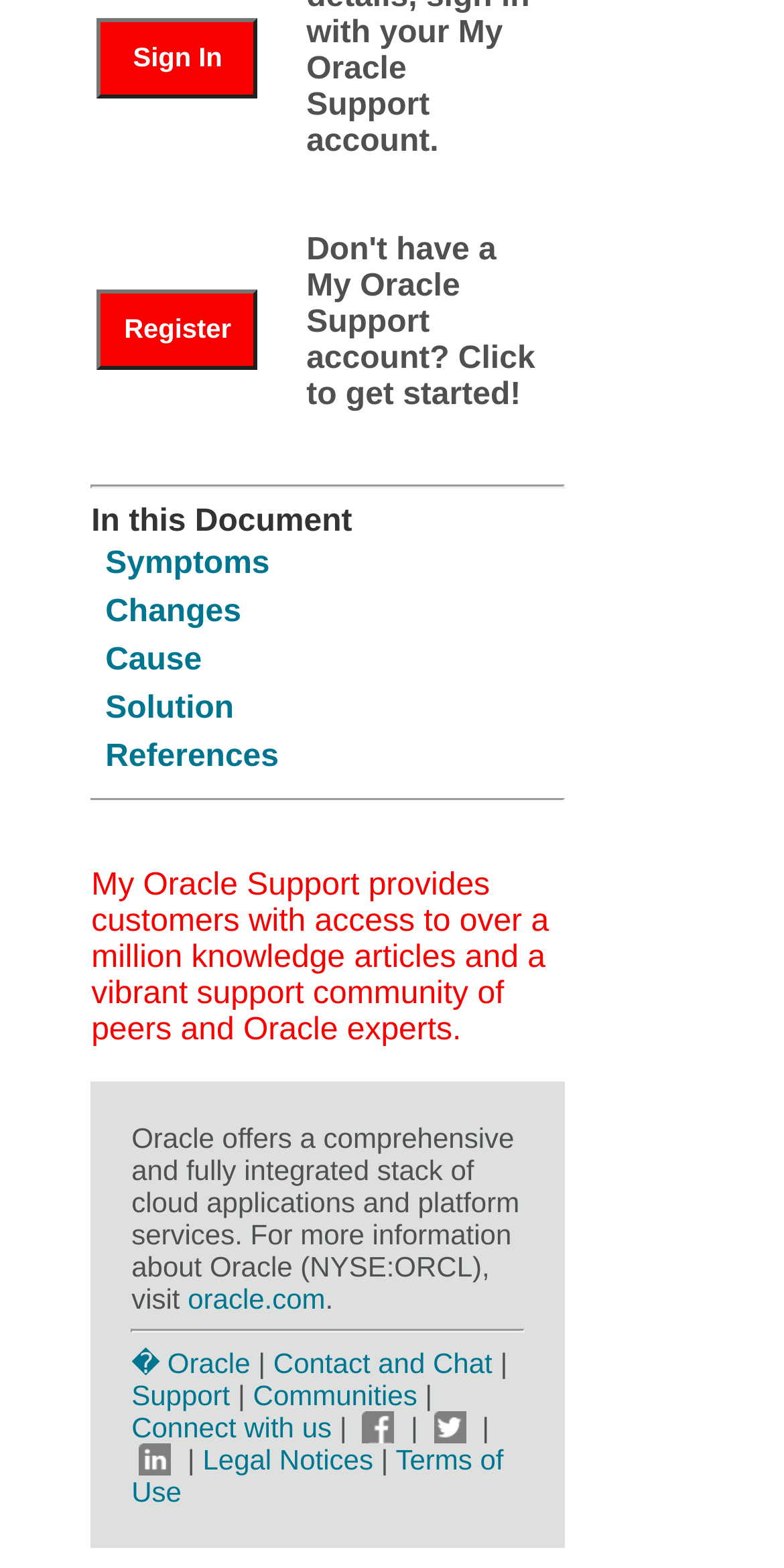Find the bounding box coordinates for the area you need to click to carry out the instruction: "Register for a new account". The coordinates should be four float numbers between 0 and 1, indicated as [left, top, right, bottom].

[0.124, 0.184, 0.329, 0.236]